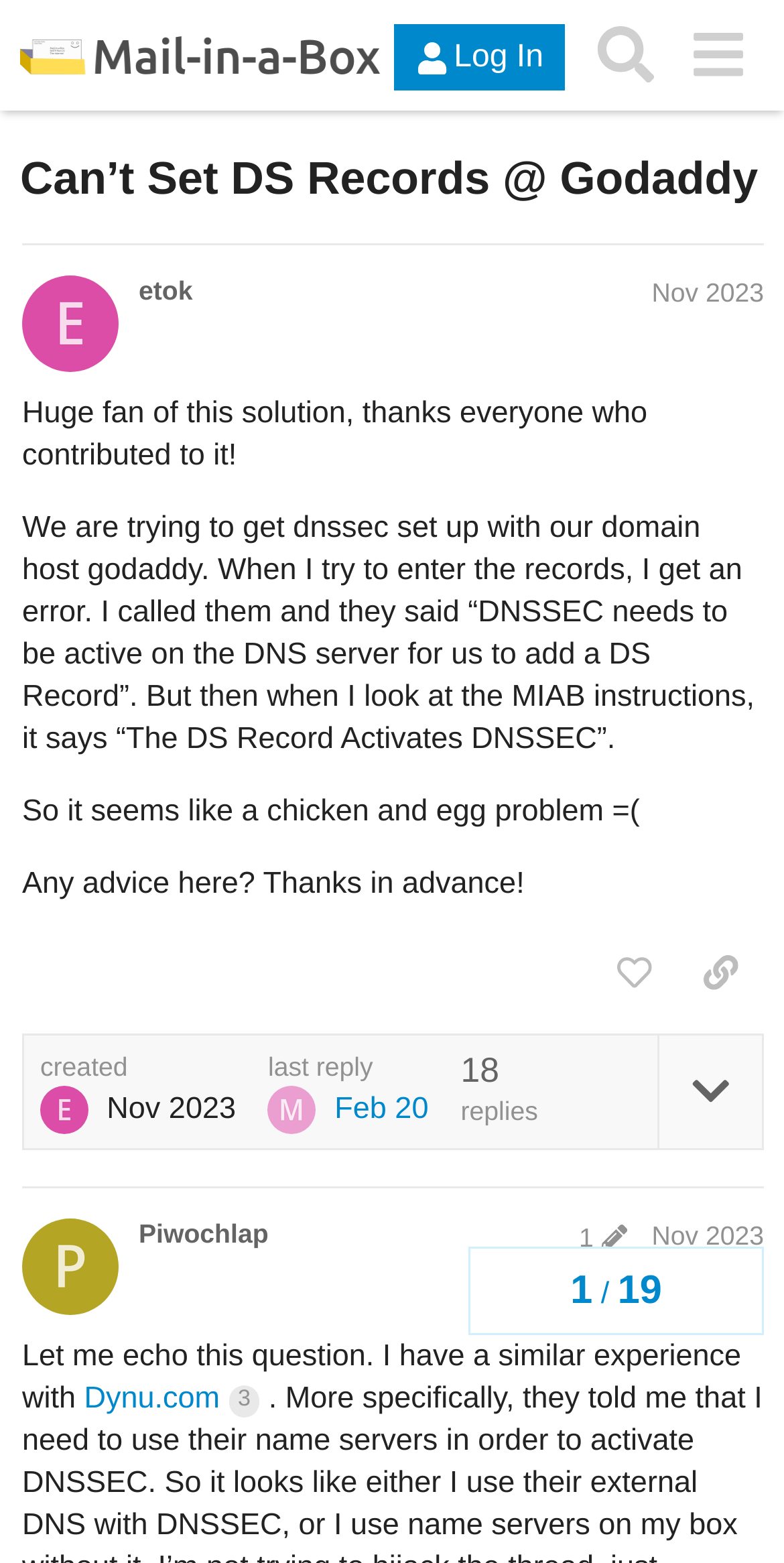Identify the bounding box of the HTML element described as: "aria-label="menu" title="menu"".

[0.857, 0.006, 0.974, 0.065]